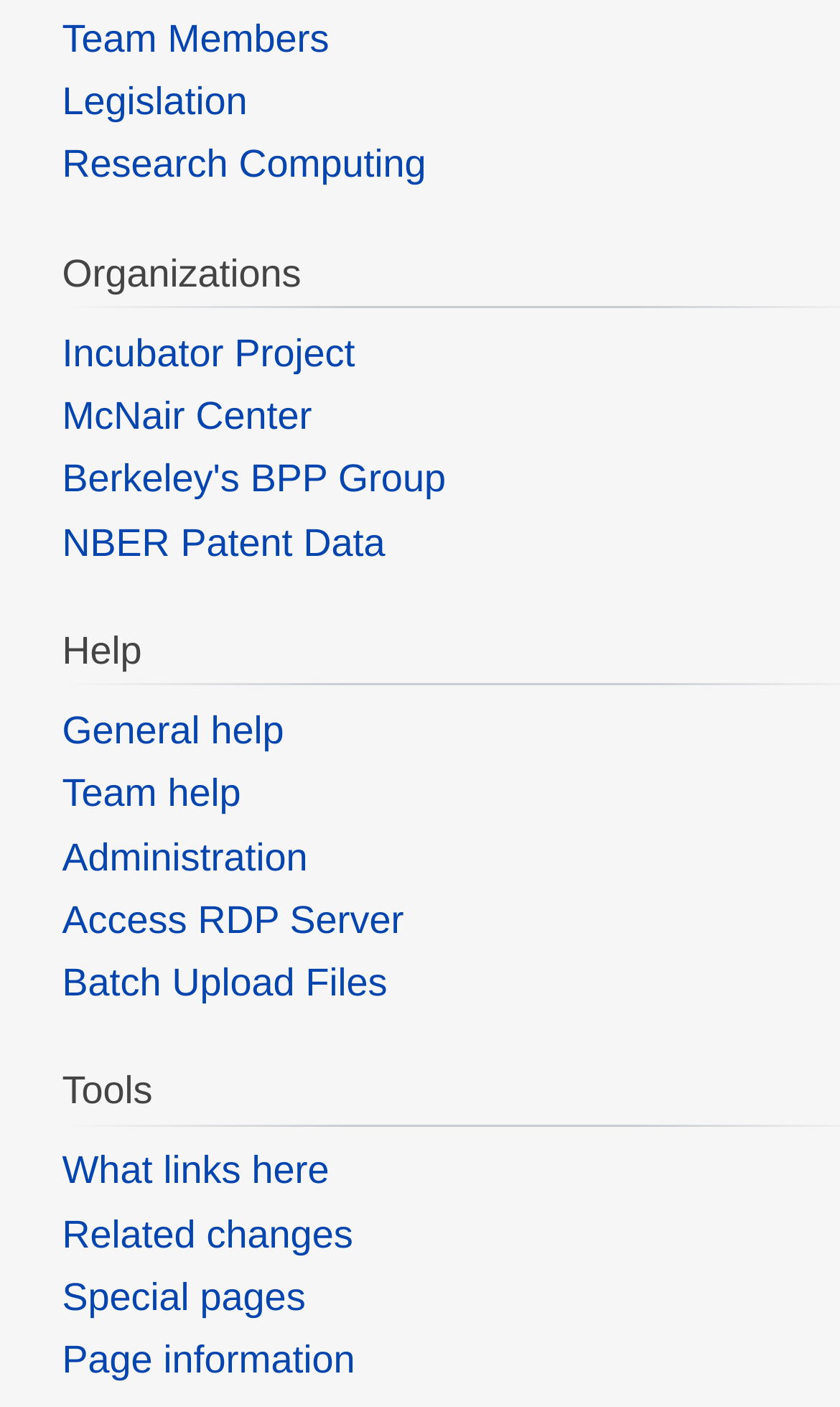Find the bounding box coordinates of the element to click in order to complete this instruction: "Upload files in batch". The bounding box coordinates must be four float numbers between 0 and 1, denoted as [left, top, right, bottom].

[0.074, 0.683, 0.461, 0.714]